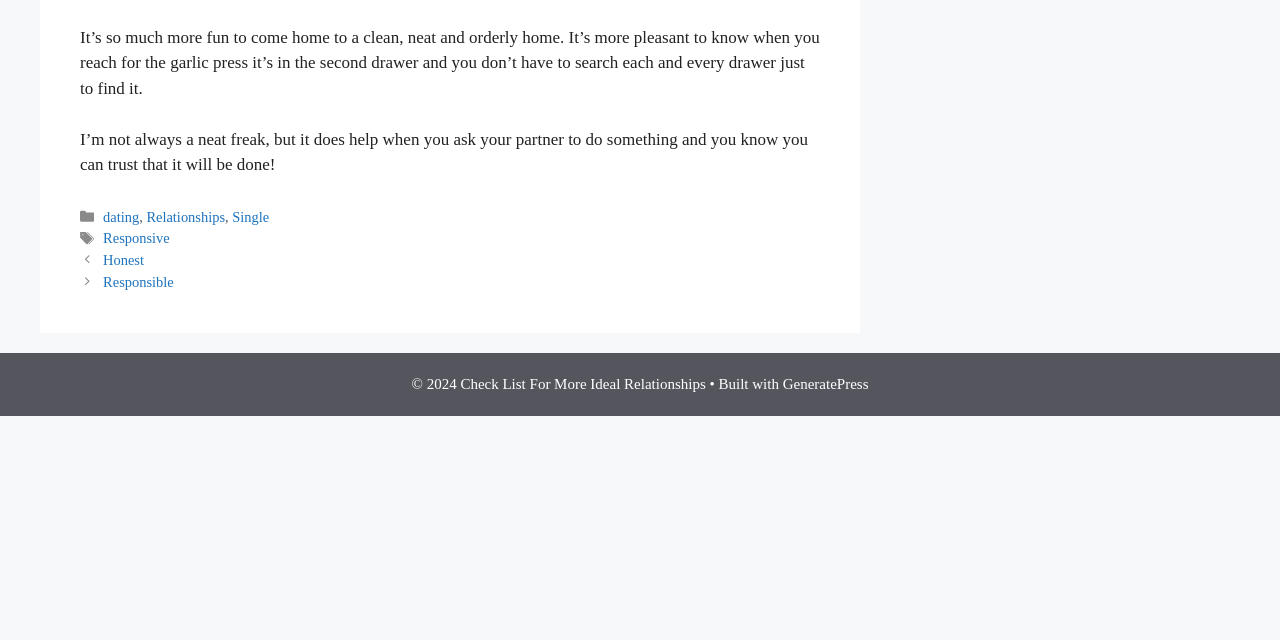Can you find the bounding box coordinates for the UI element given this description: "Single"? Provide the coordinates as four float numbers between 0 and 1: [left, top, right, bottom].

[0.181, 0.326, 0.21, 0.351]